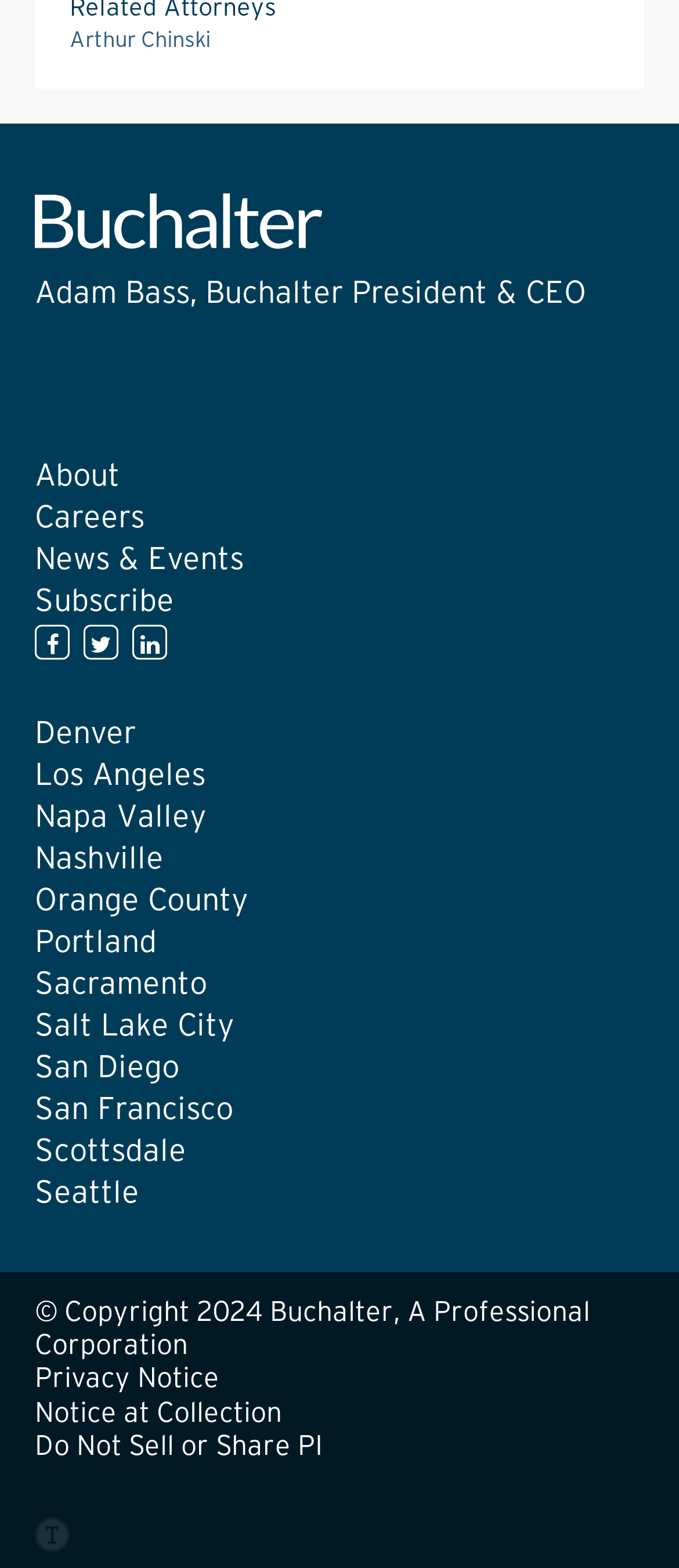Kindly determine the bounding box coordinates of the area that needs to be clicked to fulfill this instruction: "Visit the Facebook page".

[0.051, 0.398, 0.103, 0.42]